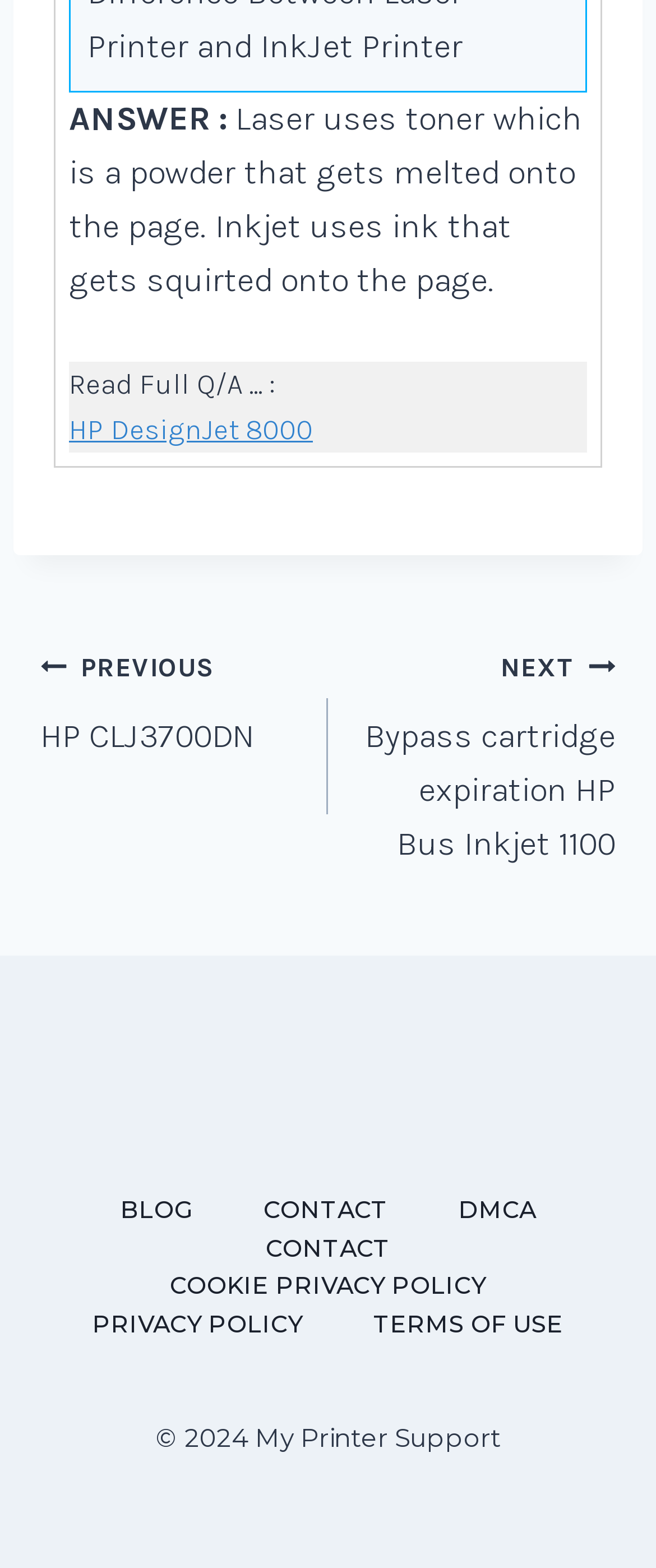Determine the bounding box coordinates of the section to be clicked to follow the instruction: "Read full Q/A". The coordinates should be given as four float numbers between 0 and 1, formatted as [left, top, right, bottom].

[0.105, 0.234, 0.418, 0.255]